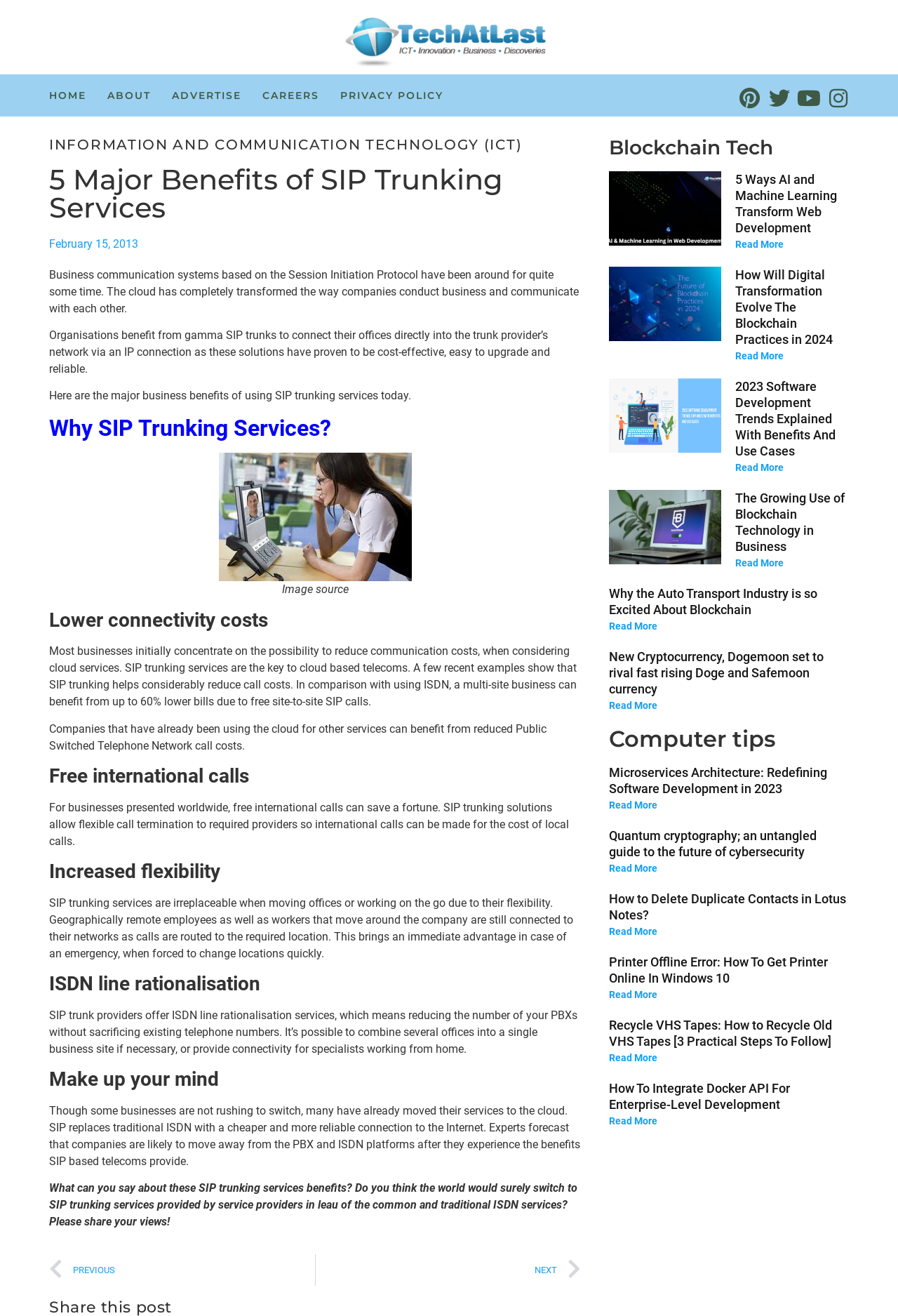Determine the bounding box coordinates of the clickable region to carry out the instruction: "Click Prev PREVIOUS".

[0.055, 0.953, 0.35, 0.977]